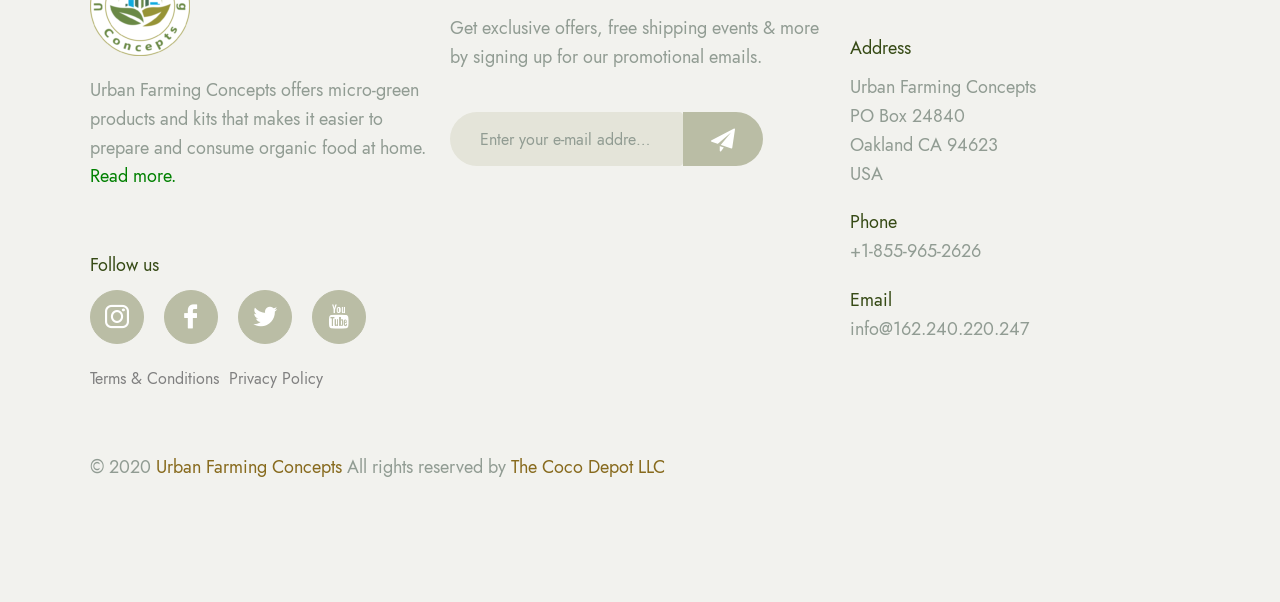Extract the bounding box coordinates for the HTML element that matches this description: "info@162.240.220.247". The coordinates should be four float numbers between 0 and 1, i.e., [left, top, right, bottom].

[0.664, 0.525, 0.804, 0.568]